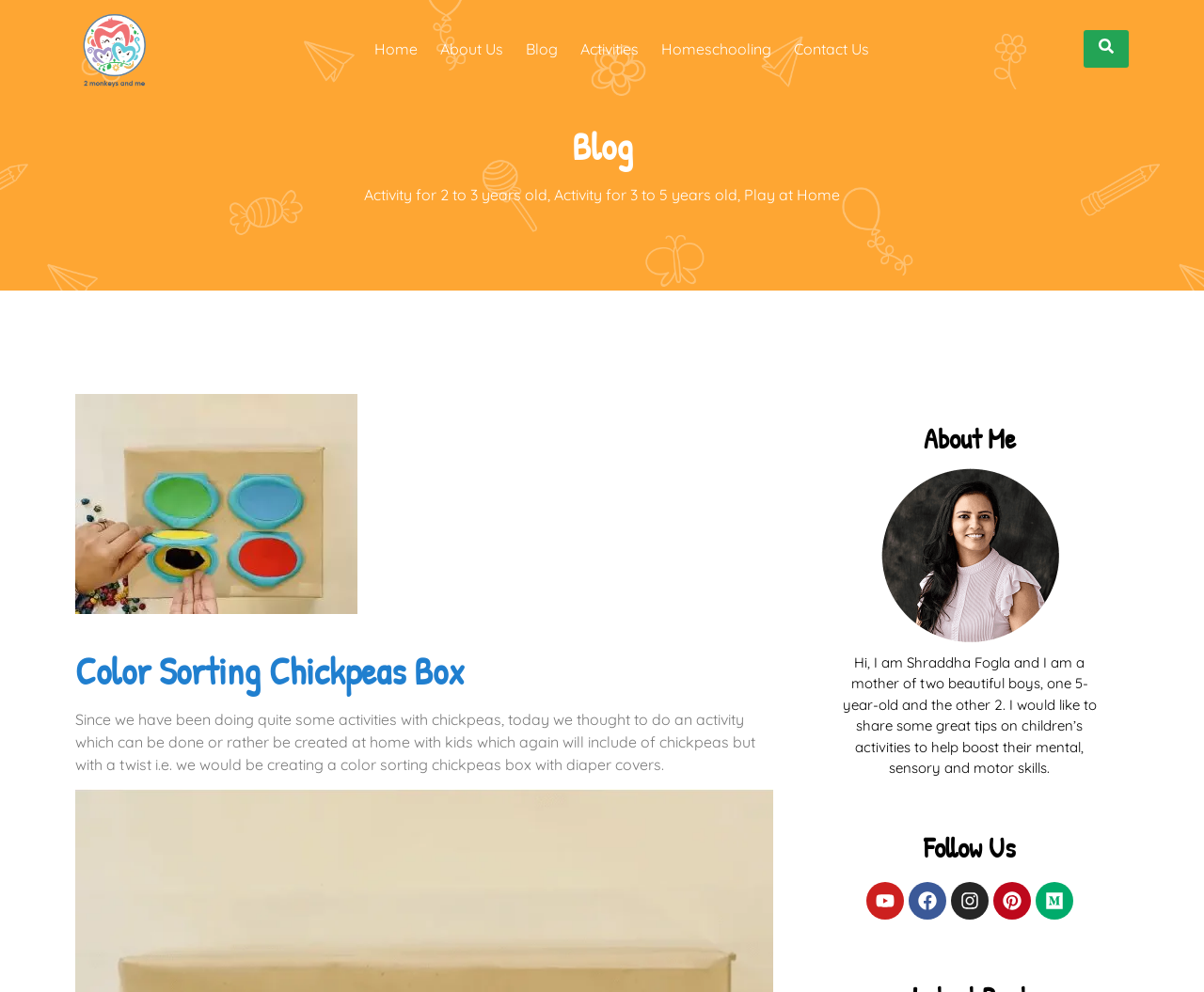Kindly respond to the following question with a single word or a brief phrase: 
What is the name of the author of the blog?

Shraddha Fogla